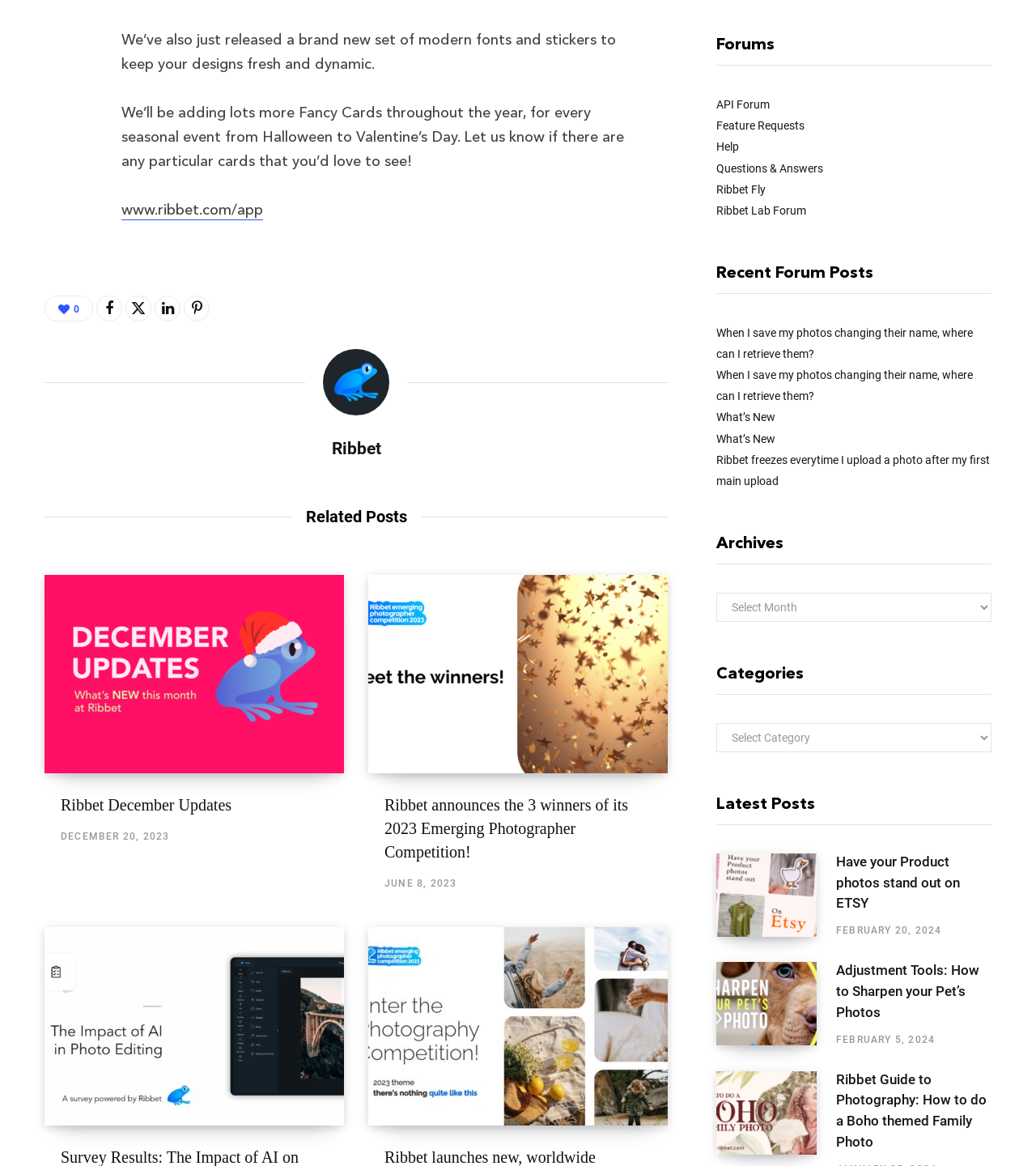Specify the bounding box coordinates of the area that needs to be clicked to achieve the following instruction: "Select an option from the 'Archives' combobox".

[0.691, 0.508, 0.957, 0.533]